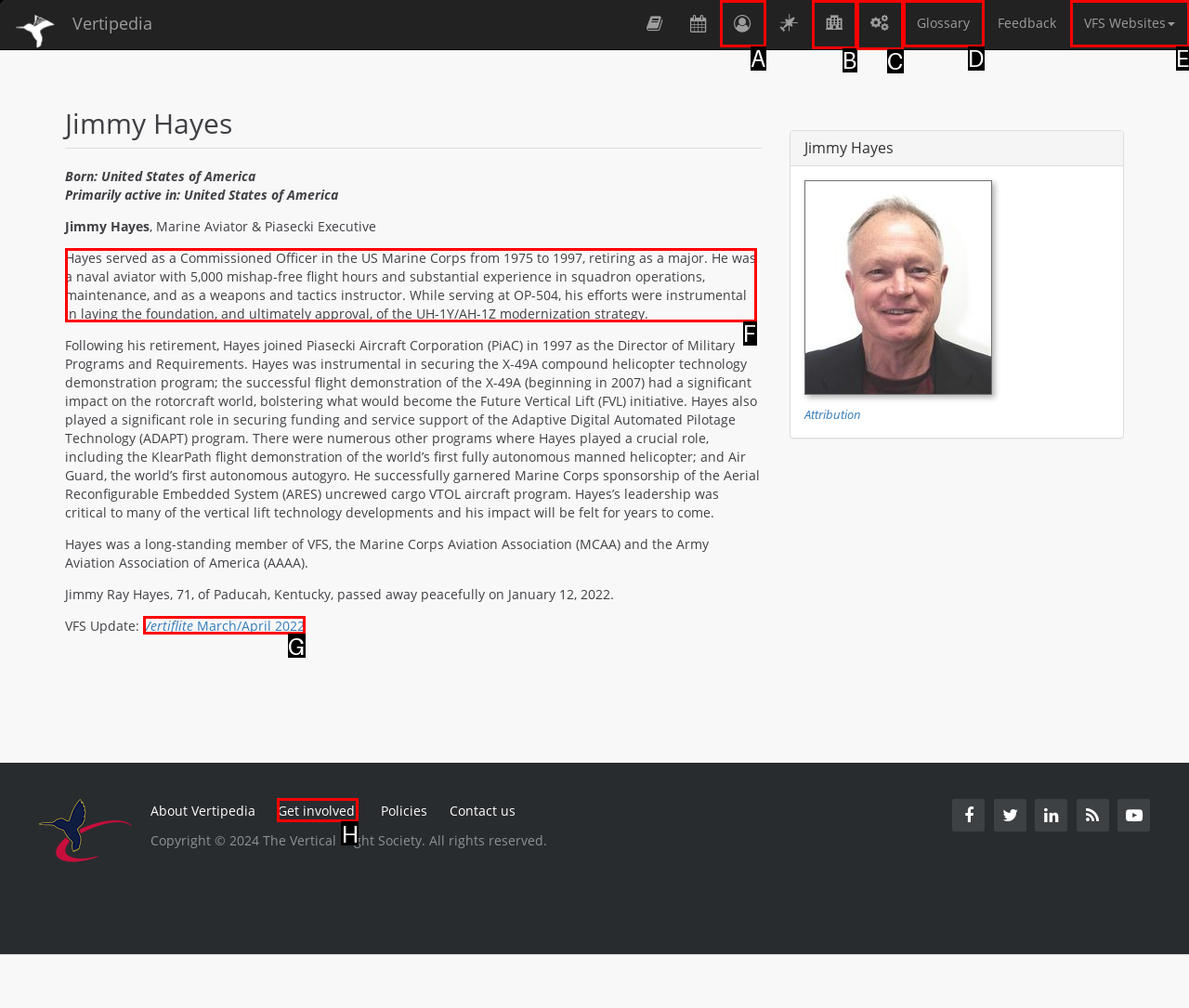Given the task: Read about Jimmy Hayes' biography, indicate which boxed UI element should be clicked. Provide your answer using the letter associated with the correct choice.

F